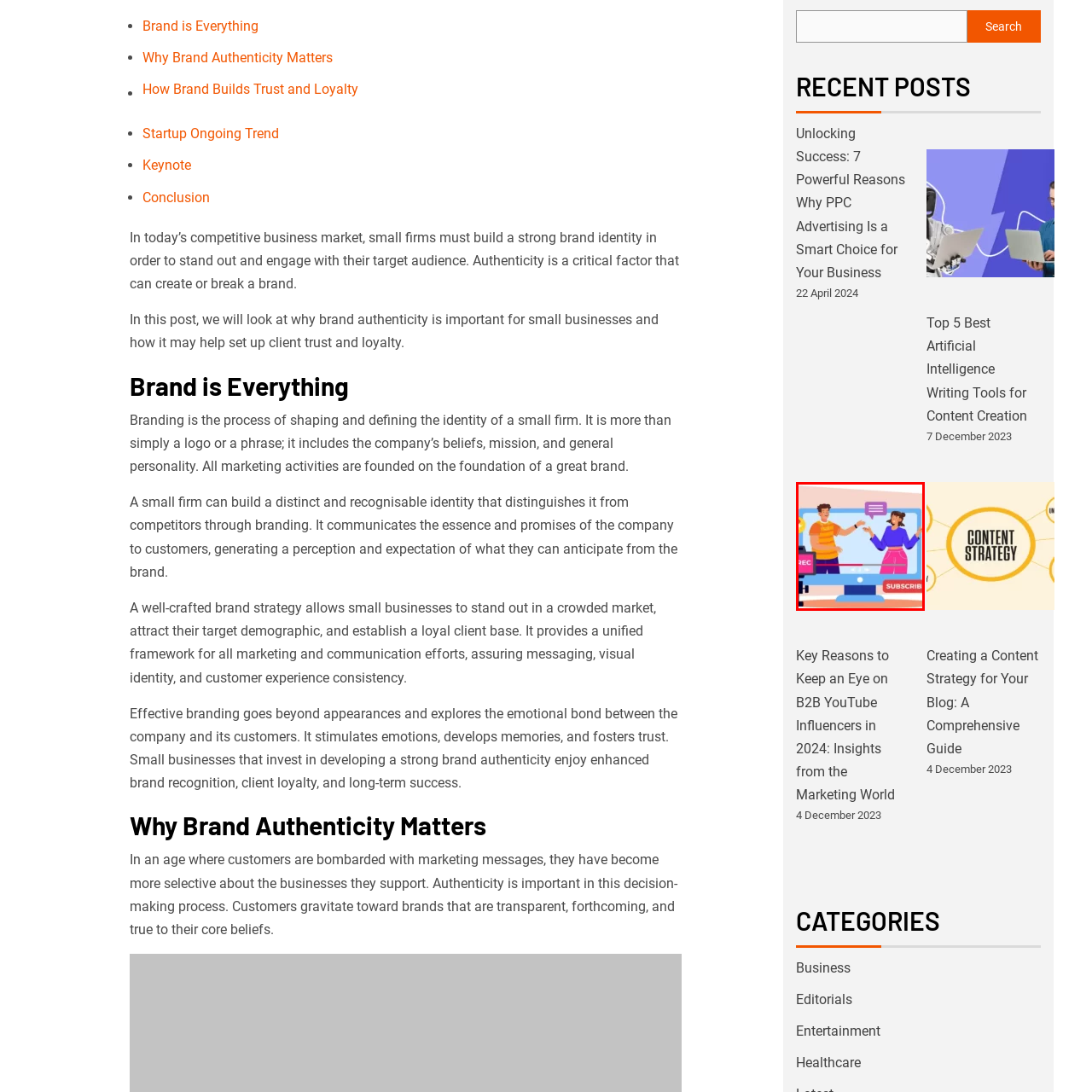Are the characters engaged in a conversation?
Carefully scrutinize the image inside the red bounding box and generate a comprehensive answer, drawing from the visual content.

The animated characters are gesturing and speaking, as indicated by the speech bubbles above them, suggesting that they are engaged in a lively conversation or dialogue.